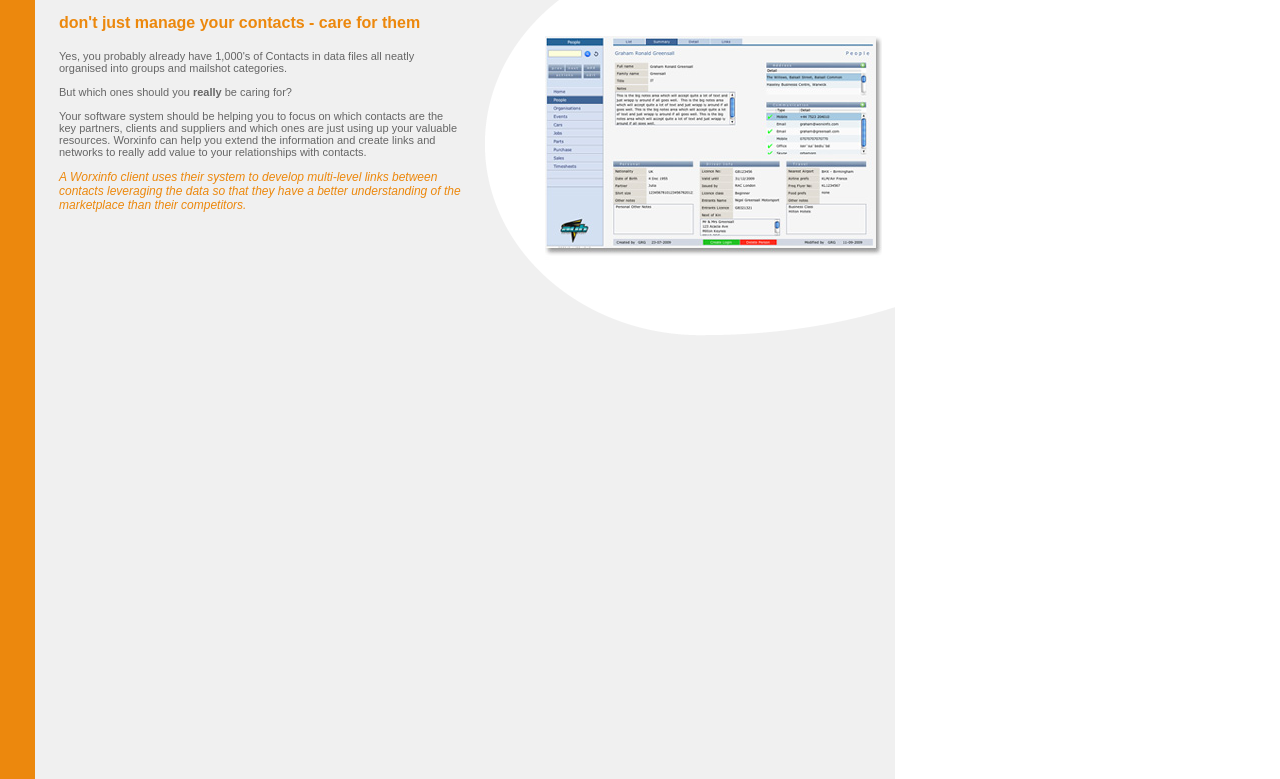Answer the question below using just one word or a short phrase: 
What does a Worxinfo client use their system for?

Develop multi-level links